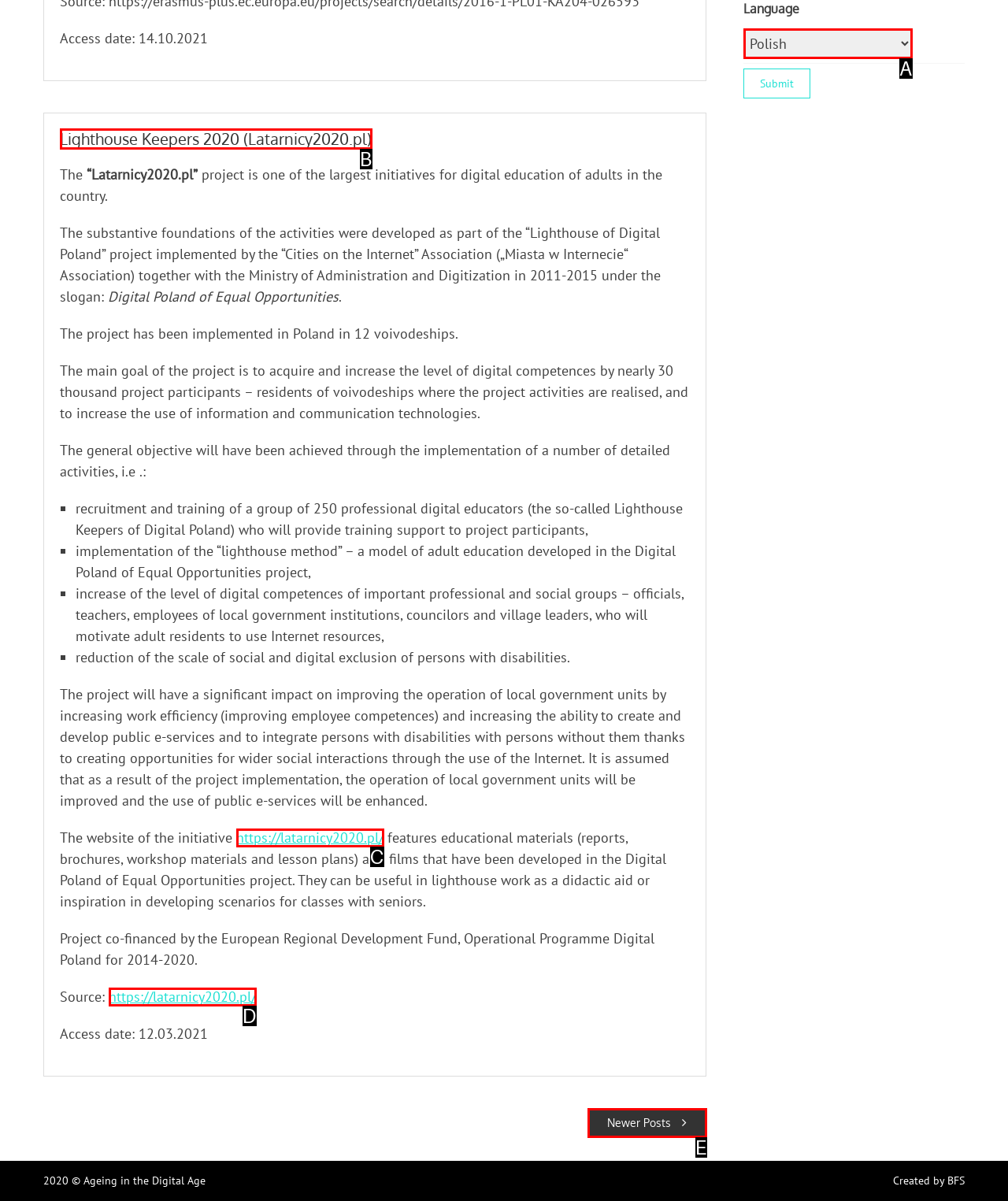Tell me which one HTML element best matches the description: Newer Posts
Answer with the option's letter from the given choices directly.

E